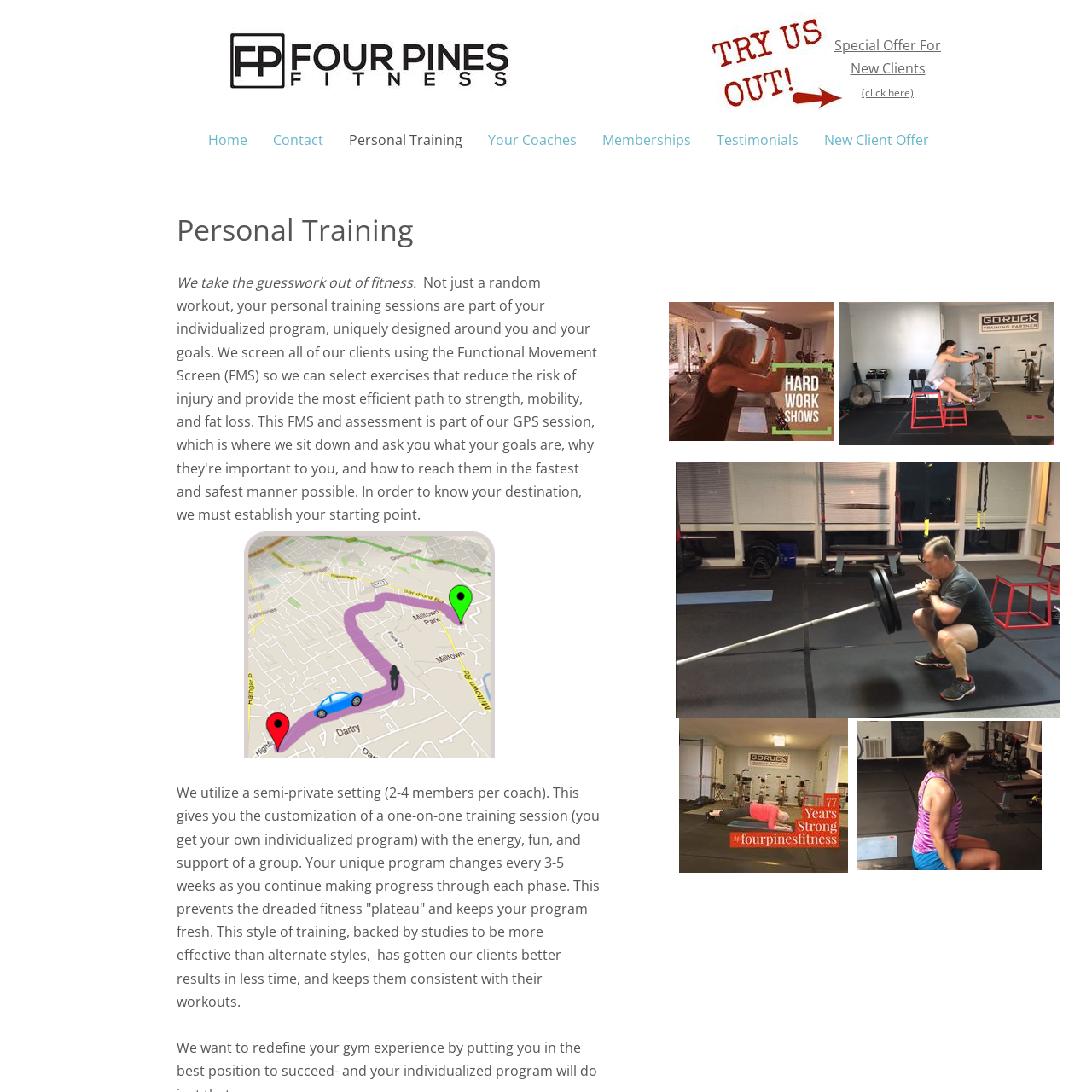Generate a thorough explanation of the webpage's elements.

The webpage is about personal training and fitness. At the top, there is a header section with a row of links, including "Home", "Contact", "Personal Training", "Your Coaches", "Memberships", "Testimonials", and "New Client Offer". 

Below the header, there is a large image taking up most of the width of the page, with a heading "Personal Training" positioned above it. The heading is followed by a brief statement "We take the guesswork out of fitness." 

To the right of the large image, there are three smaller images arranged vertically. Below these images, there is a block of text that explains the benefits of the semi-private training setting, including customization, energy, and support. The text also mentions that the program changes every 3-5 weeks to prevent plateaus and keep the workouts fresh.

On the right side of the page, near the top, there is a section with a special offer for new clients, including a link to click for more information. At the bottom right, there is another image. Overall, the page has a total of six images.